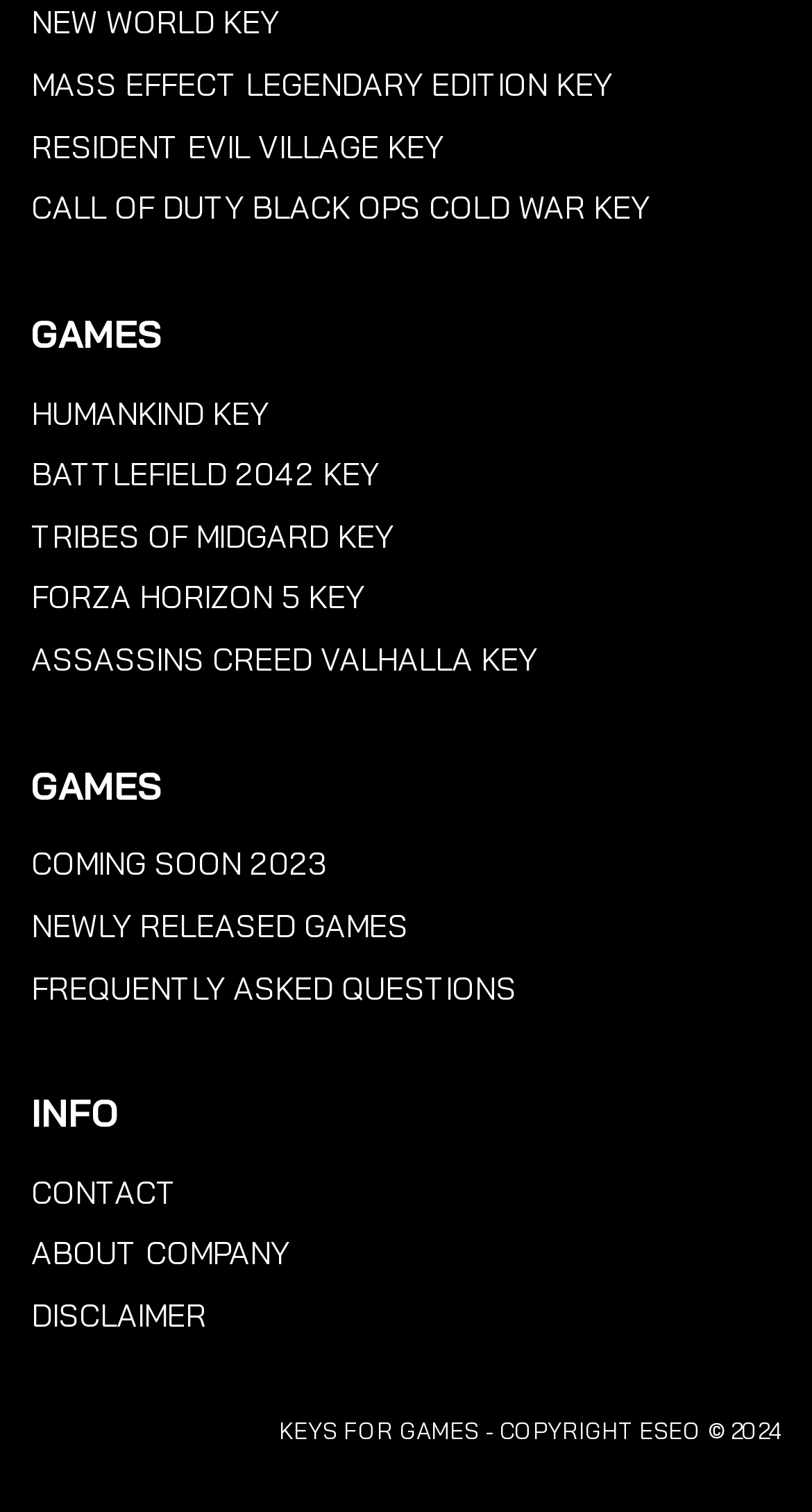Please identify the coordinates of the bounding box that should be clicked to fulfill this instruction: "go to RESIDENT EVIL VILLAGE KEY".

[0.038, 0.083, 0.546, 0.11]